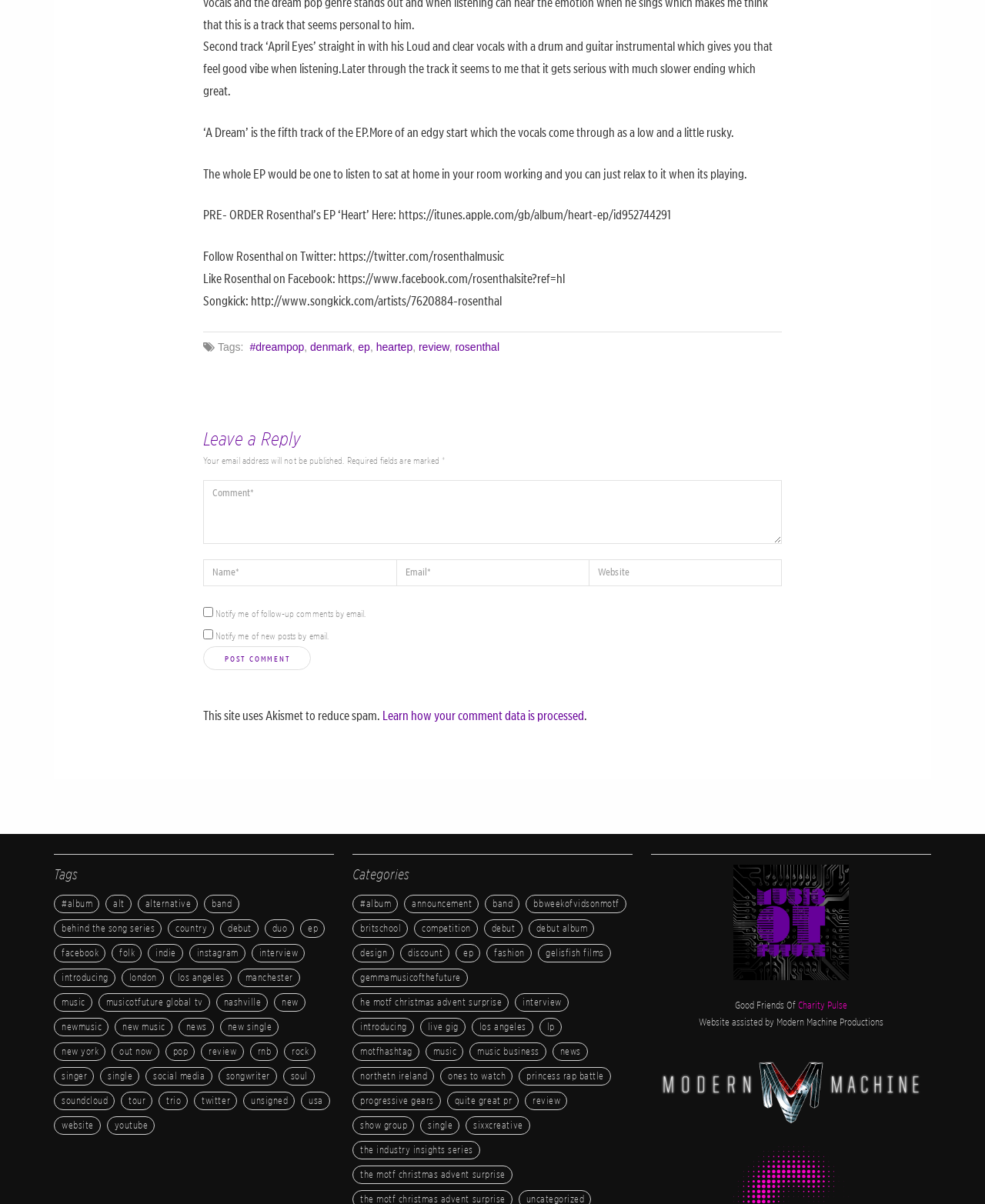Highlight the bounding box coordinates of the element you need to click to perform the following instruction: "Leave a comment."

[0.206, 0.399, 0.794, 0.452]